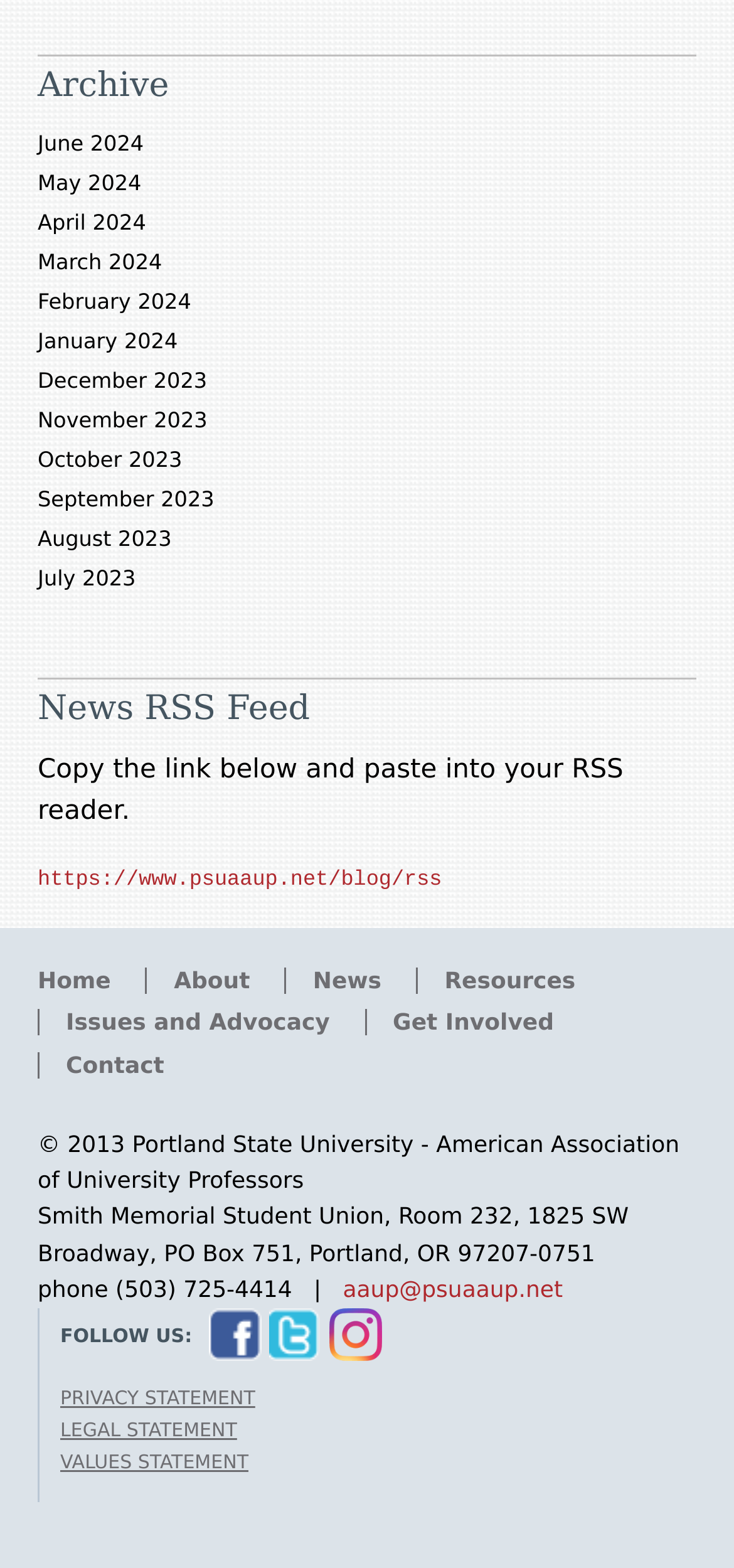Identify the coordinates of the bounding box for the element described below: "Values Statement". Return the coordinates as four float numbers between 0 and 1: [left, top, right, bottom].

[0.082, 0.927, 0.338, 0.94]